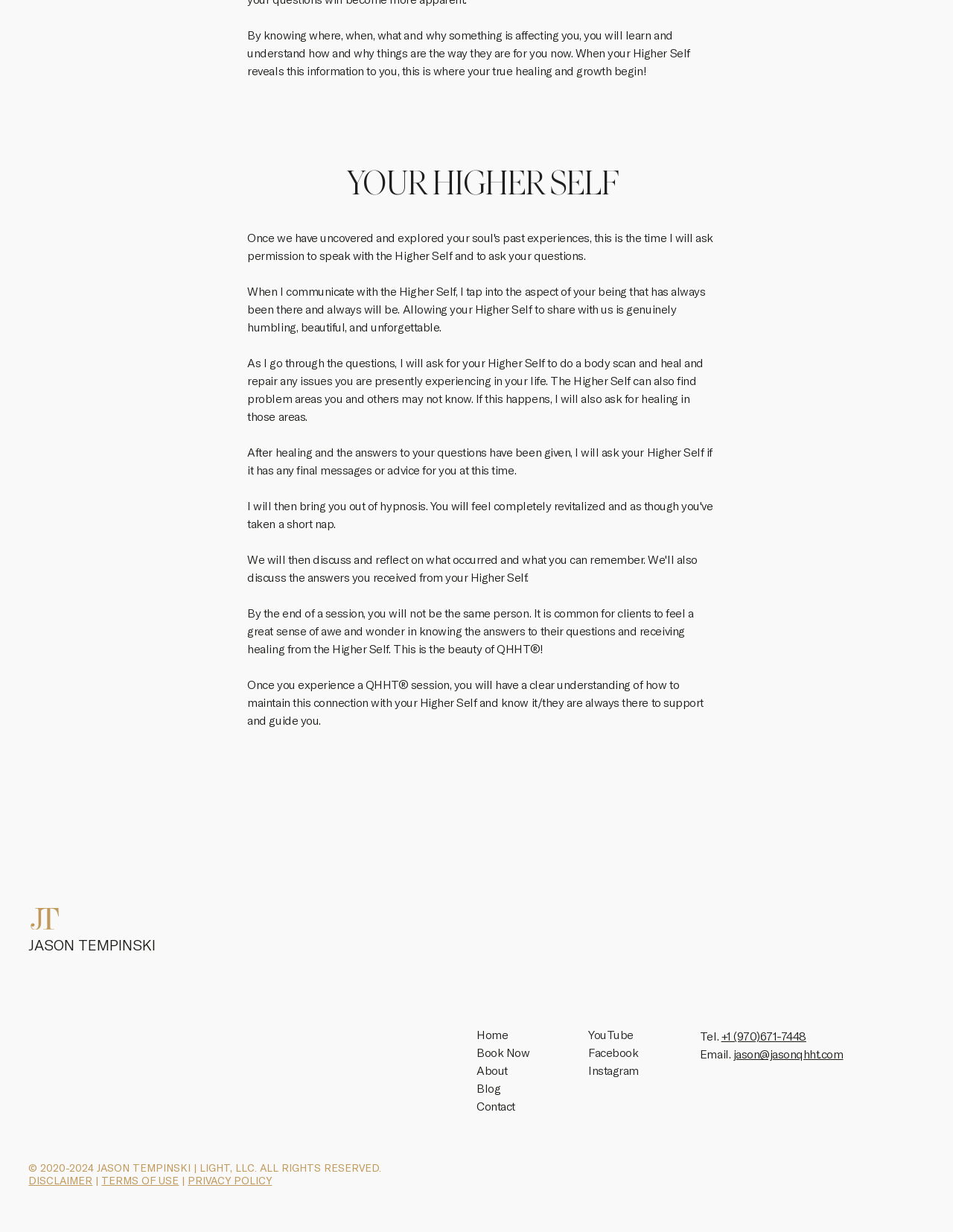What is the name of the person offering QHHT sessions?
Provide a well-explained and detailed answer to the question.

The name of the person offering QHHT sessions can be found at the bottom of the webpage, where it says 'JASON TEMPINSKI' in a static text element.